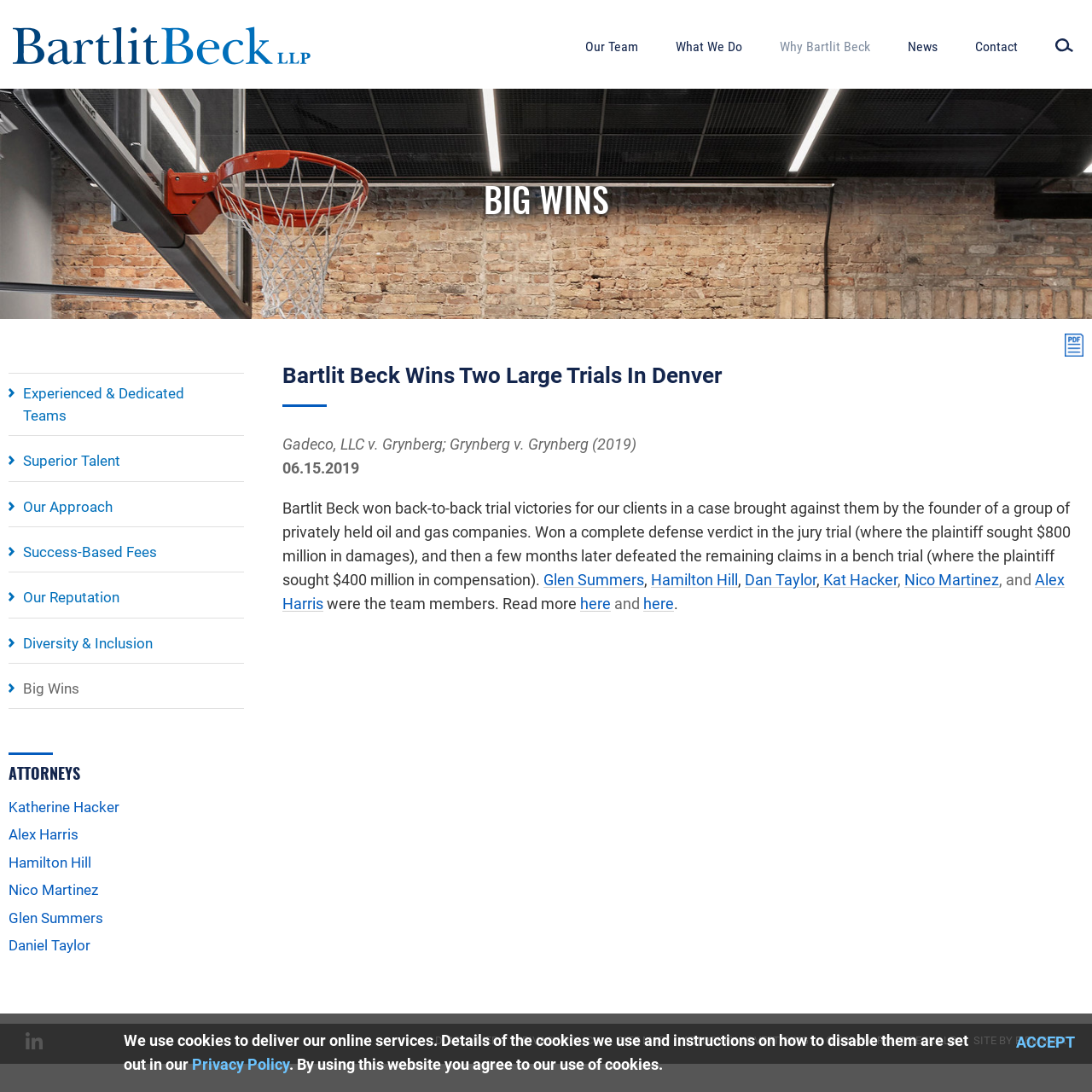Pinpoint the bounding box coordinates of the area that must be clicked to complete this instruction: "Print the current page as a PDF".

[0.969, 0.305, 0.992, 0.326]